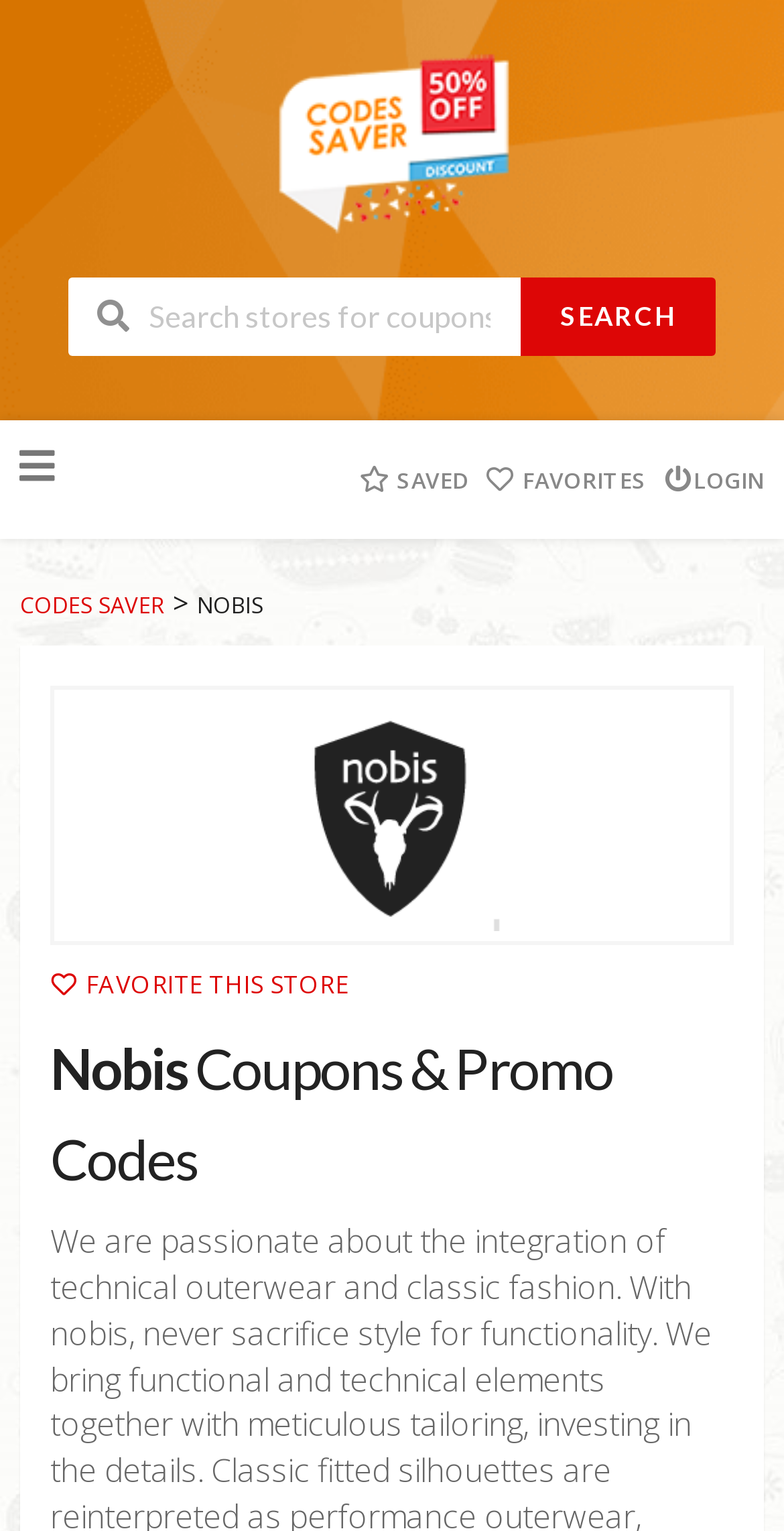Give a detailed account of the webpage, highlighting key information.

The webpage appears to be a coupon and promo code website, specifically focused on Nobis. At the top, there is a logo image and a link to "Codes Saver" on the left, with a search bar and a "SEARCH" button on the right. The search bar has a placeholder text "Search stores for coupons, deals...". 

Below the search bar, there are four links in a row: "Skip to content", "SAVED", "FAVORITES", and "LOGIN". 

Further down, there is a header section with a link to "CODES SAVER" on the left, followed by a greater-than symbol, and then the text "NOBIS" on the right. 

Underneath the header, there is a prominent link to "Shop Nobis" that spans most of the width of the page, accompanied by an image. 

Below the "Shop Nobis" link, there is a smaller link to "FAVORITE THIS STORE" on the left, and a heading that reads "Nobis Coupons & Promo Codes" that takes up most of the width of the page.